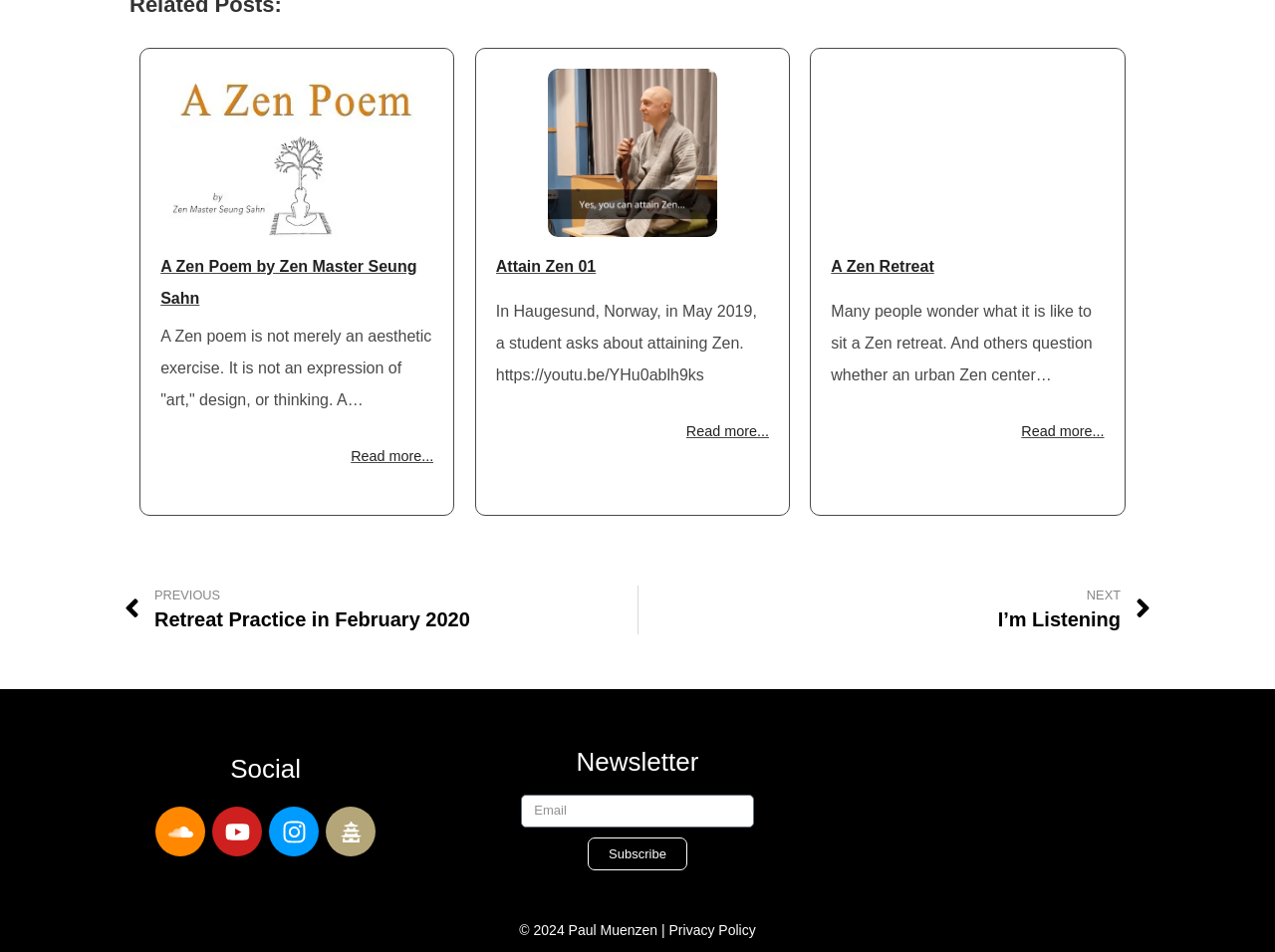Determine the bounding box coordinates of the section to be clicked to follow the instruction: "Subscribe to the newsletter". The coordinates should be given as four float numbers between 0 and 1, formatted as [left, top, right, bottom].

[0.461, 0.88, 0.539, 0.914]